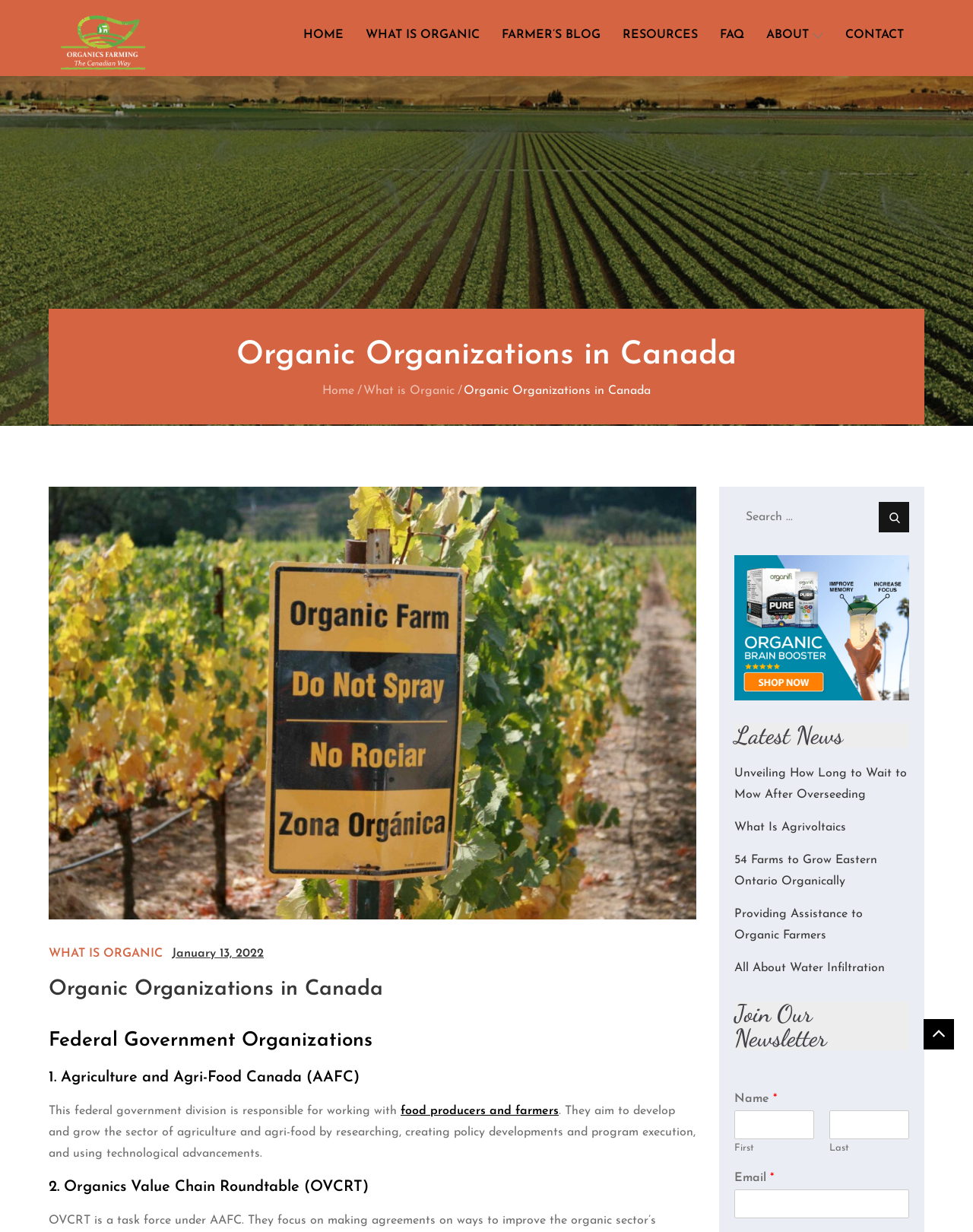Could you determine the bounding box coordinates of the clickable element to complete the instruction: "Search for something"? Provide the coordinates as four float numbers between 0 and 1, i.e., [left, top, right, bottom].

[0.755, 0.407, 0.934, 0.432]